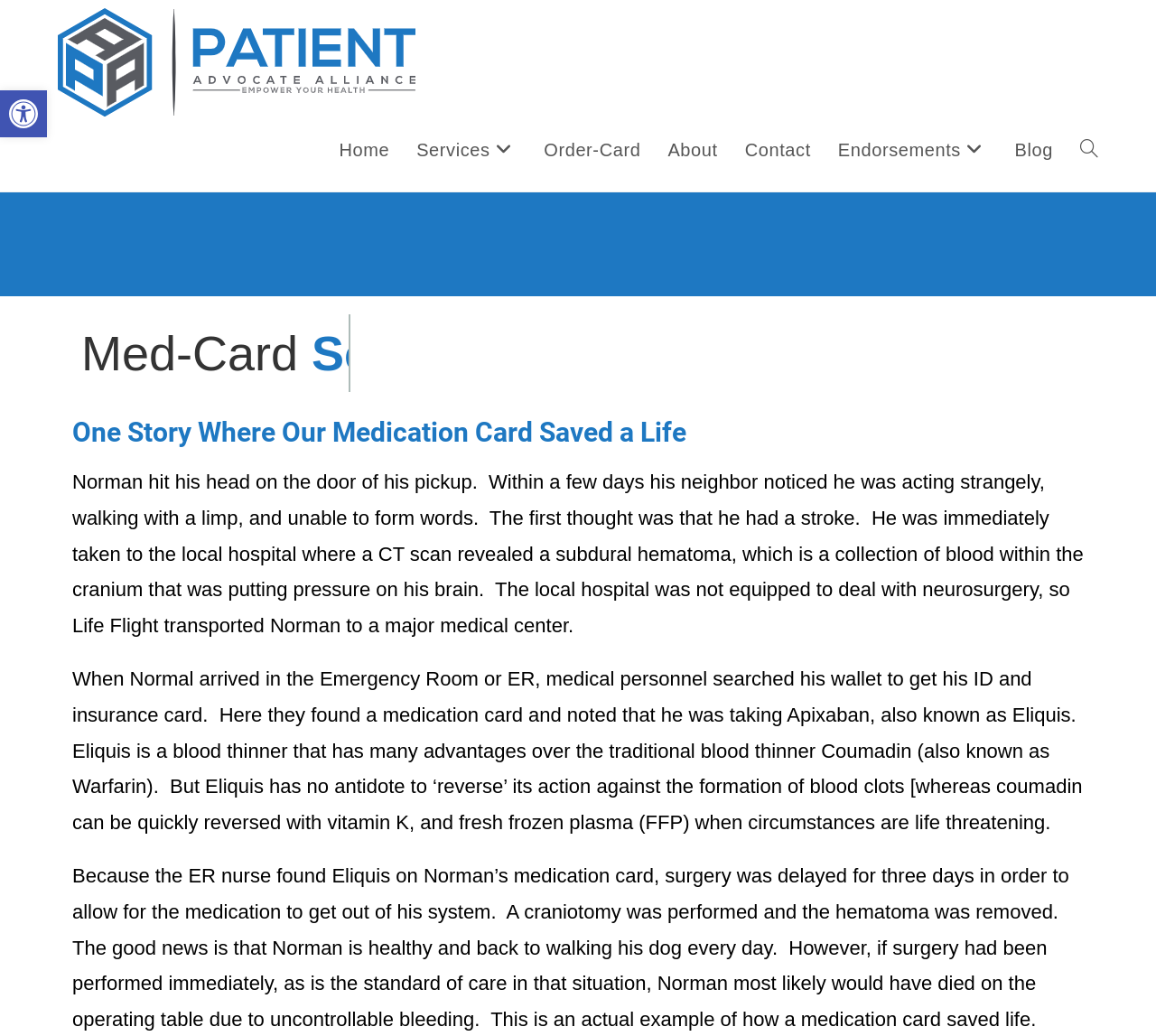Please provide a brief answer to the question using only one word or phrase: 
What is the purpose of the medication card?

To save lives